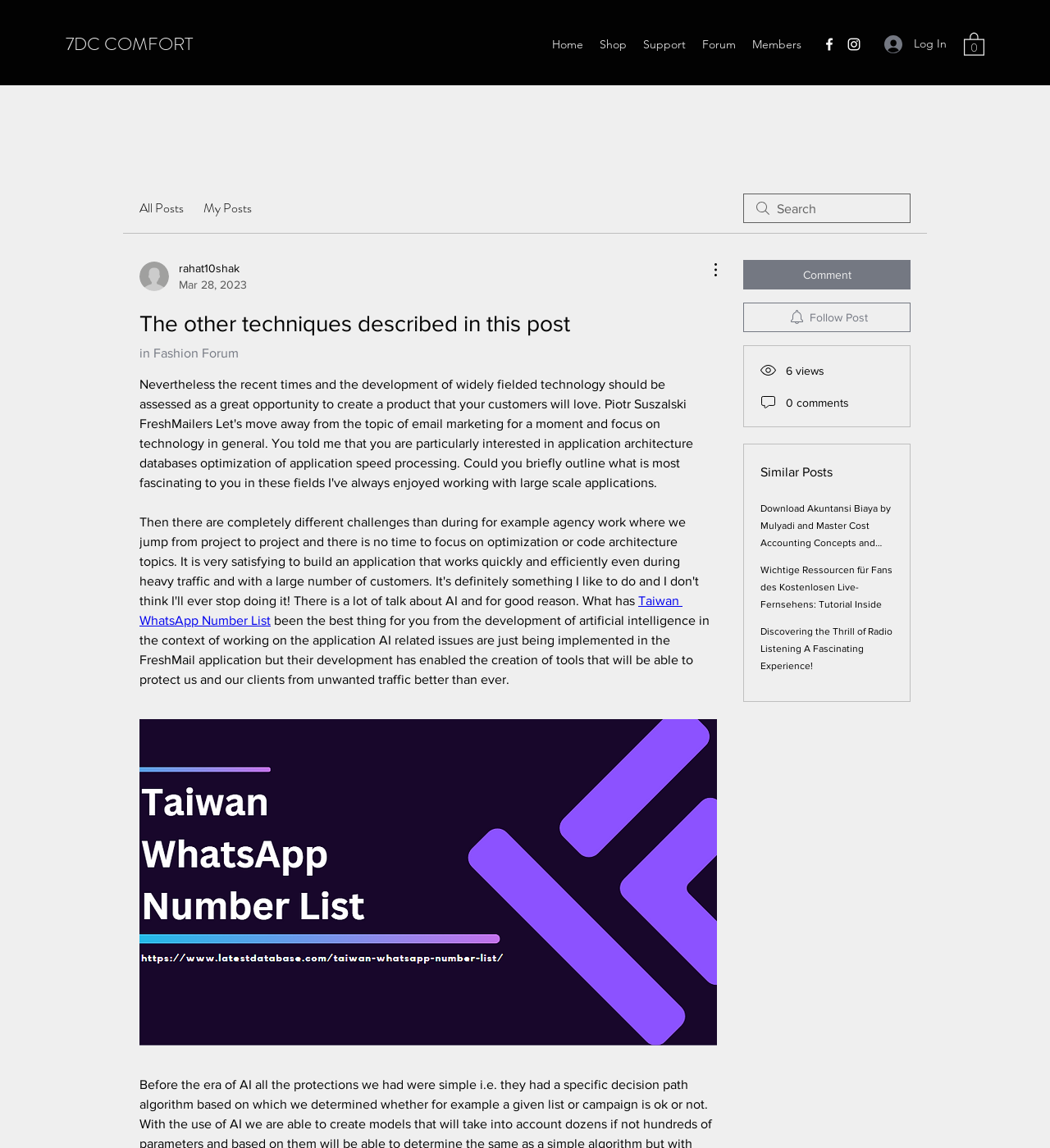How many navigation links are there? Examine the screenshot and reply using just one word or a brief phrase.

5